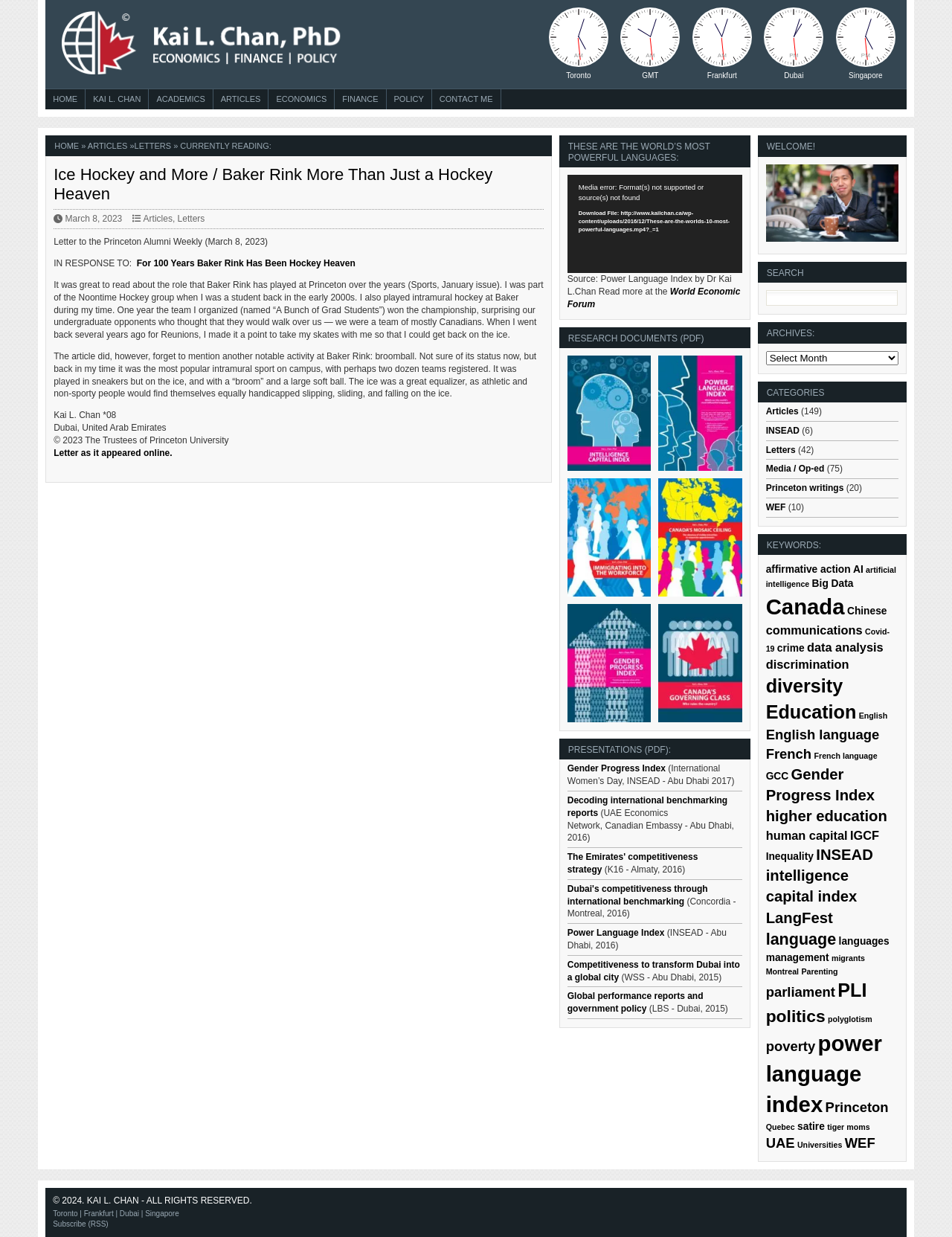Please find and provide the title of the webpage.

Ice Hockey and More / Baker Rink More Than Just a Hockey Heaven